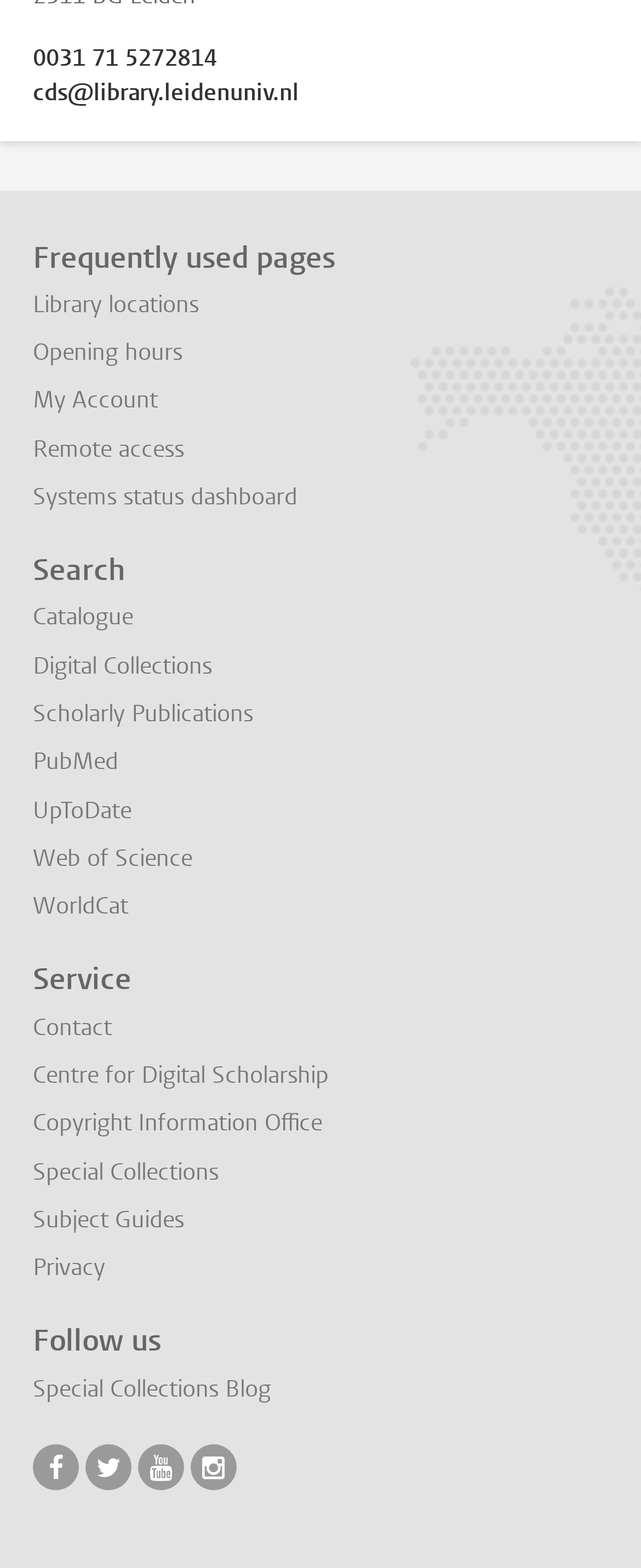Please predict the bounding box coordinates of the element's region where a click is necessary to complete the following instruction: "Follow the library on Facebook". The coordinates should be represented by four float numbers between 0 and 1, i.e., [left, top, right, bottom].

[0.051, 0.921, 0.123, 0.95]